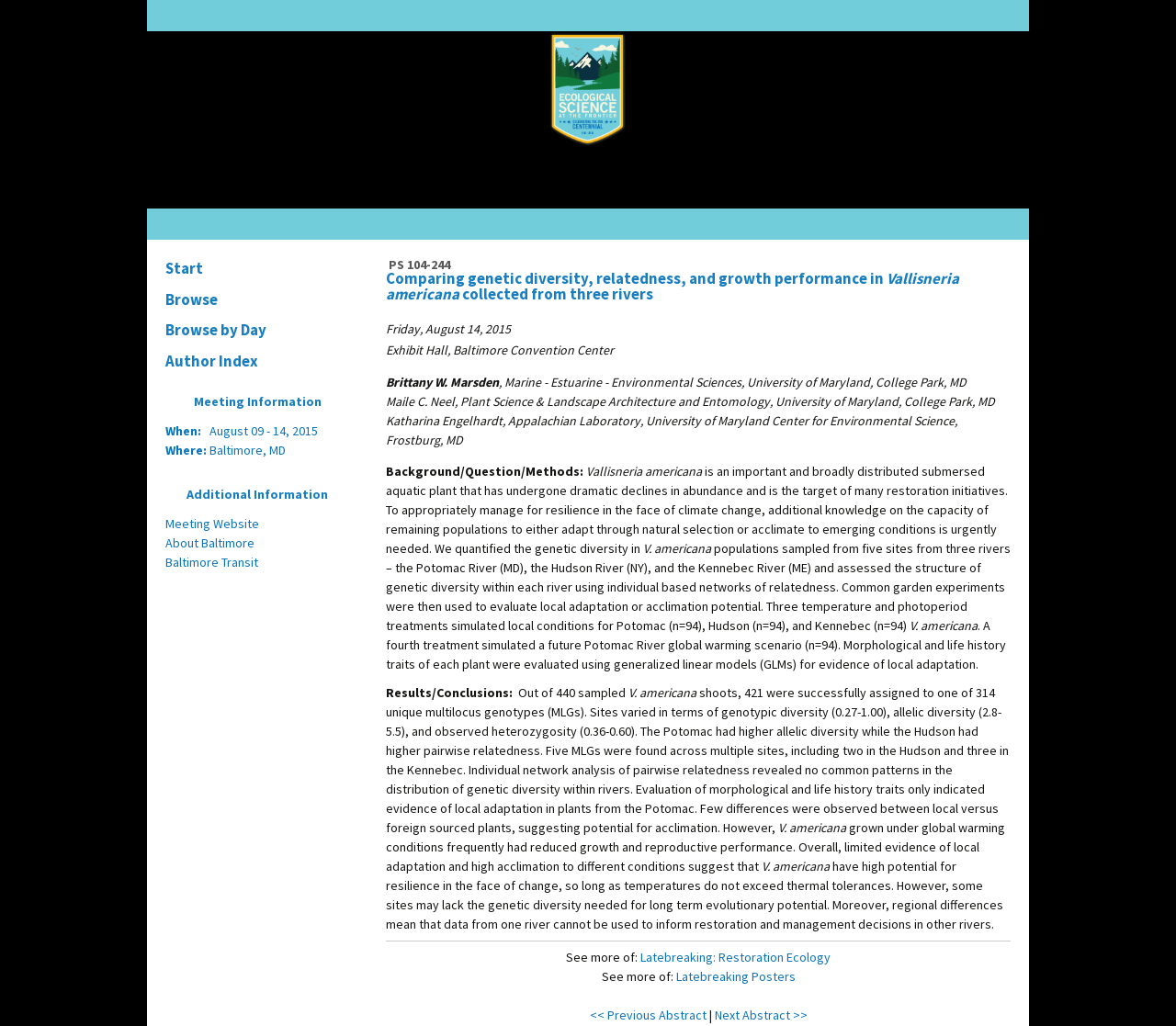How many unique multilocus genotypes were found?
Analyze the image and provide a thorough answer to the question.

According to the abstract, out of 440 sampled V. americana shoots, 421 were successfully assigned to one of 314 unique multilocus genotypes (MLGs), which is stated in the static text element.